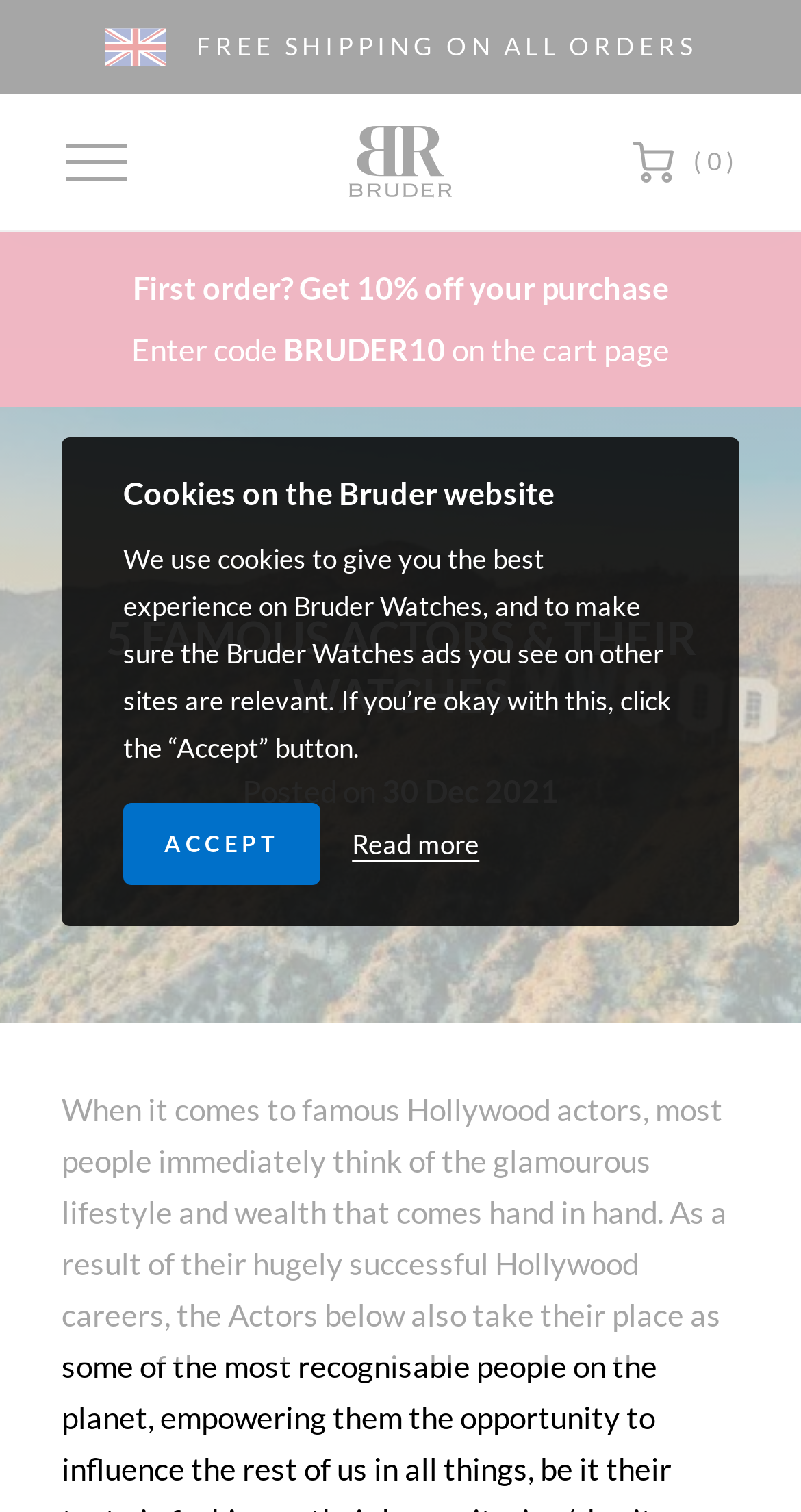Based on the element description Bruder Watches, identify the bounding box of the UI element in the given webpage screenshot. The coordinates should be in the format (top-left x, top-left y, bottom-right x, bottom-right y) and must be between 0 and 1.

[0.436, 0.083, 0.564, 0.131]